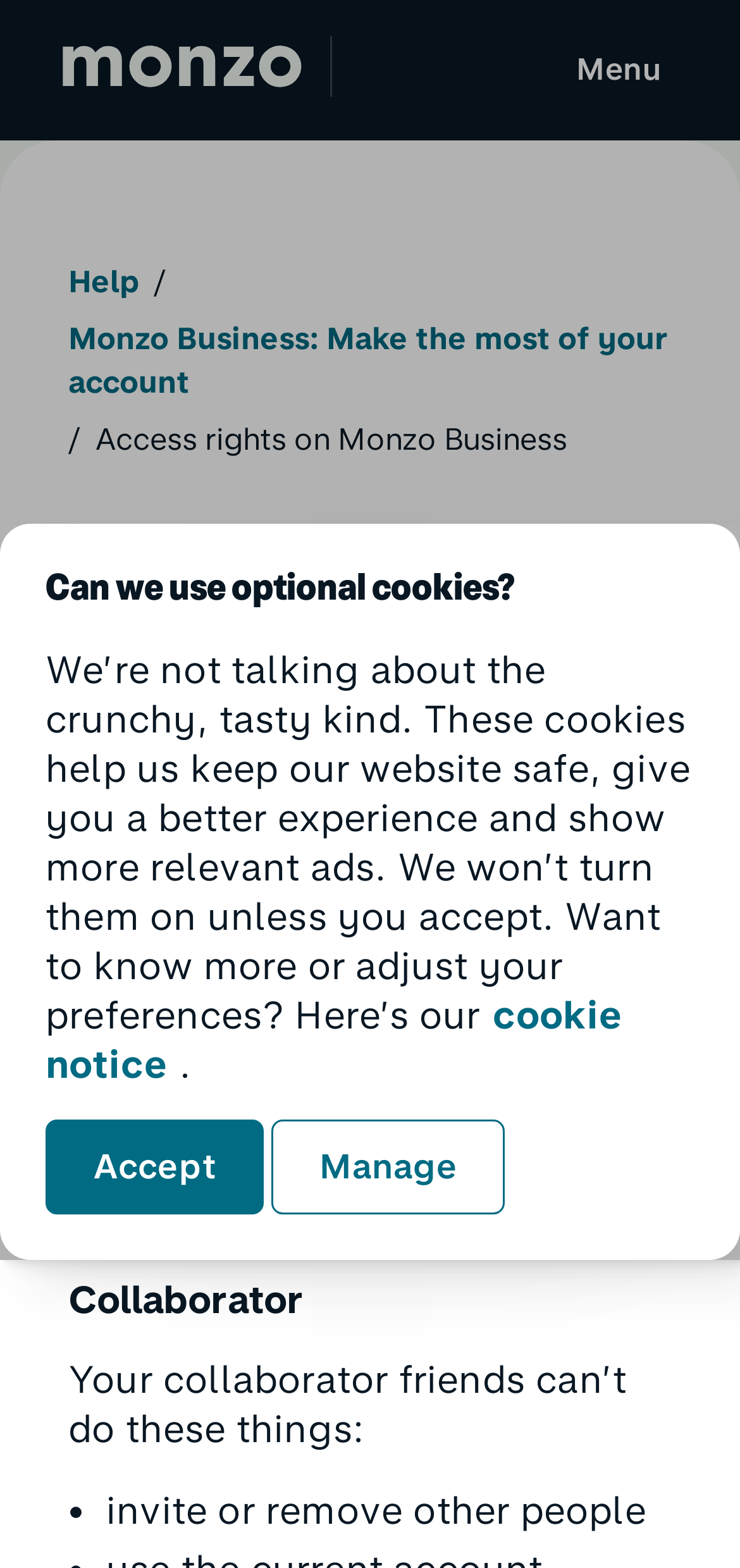Explain the contents of the webpage comprehensively.

The webpage is about Monzo Help, specifically focusing on access rights on Monzo Business. At the top left, there is a menu item "Monzo Bank" with an accompanying image. On the top right, there is a button to open navigation. 

Below the navigation button, there is a link to "Help" followed by a forward slash and a link to "Monzo Business: Make the most of your account". The main heading "Access rights on Monzo Business" is located below these links. 

The page then explains that users can add two friends to their Monzo Business Pro account, with options to make them an admin or a collaborator. The roles of admins and collaborators are described in detail, with admins having full account powers and collaborators having limited access. 

Further down the page, there is a section with a heading "Can we use optional cookies?" which explains the purpose of cookies on the website and provides a link to the cookie notice. Below this section, there are two buttons, "Accept" and "Manage", allowing users to adjust their cookie preferences.